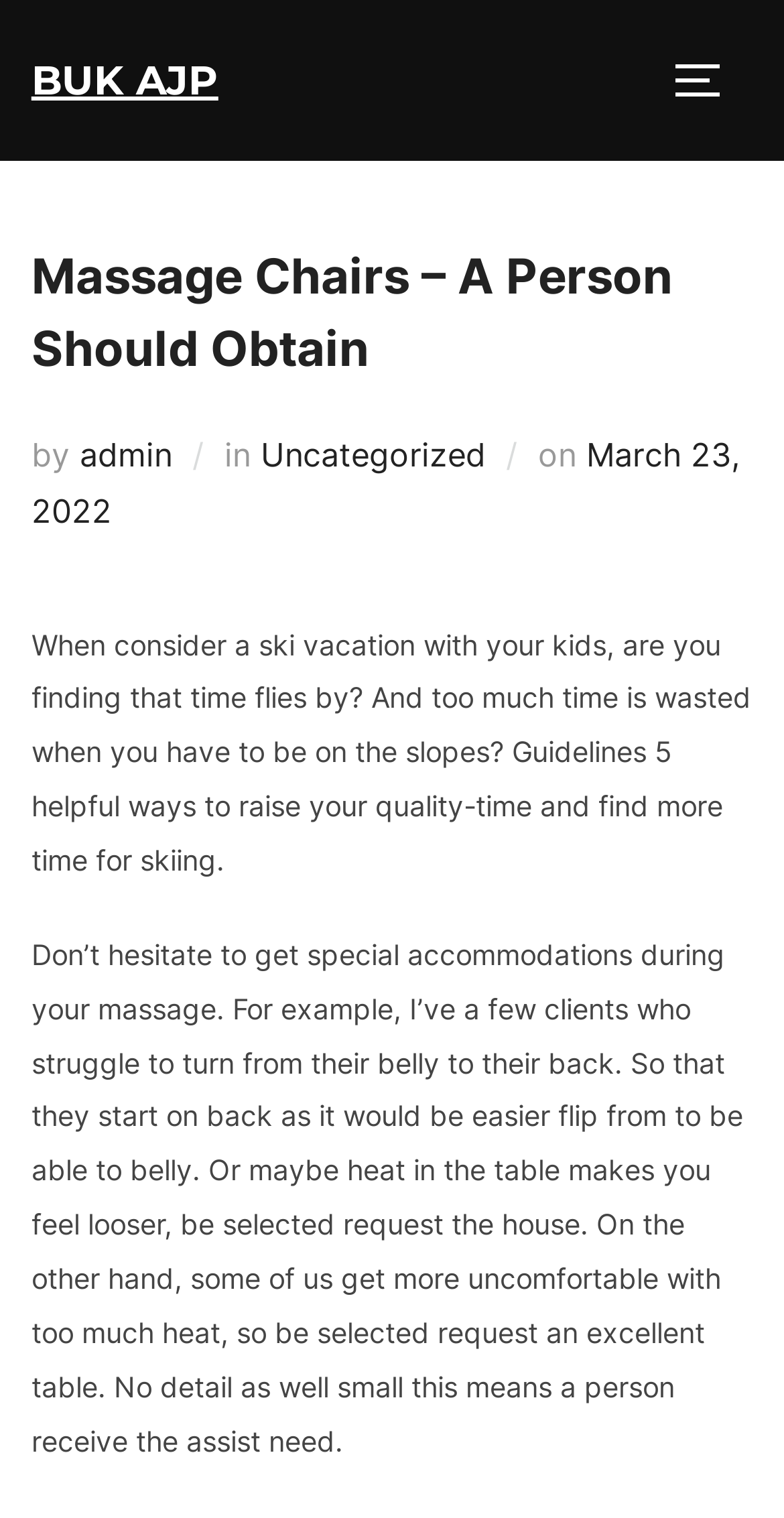Provide a one-word or one-phrase answer to the question:
What is the category of this article?

Uncategorized